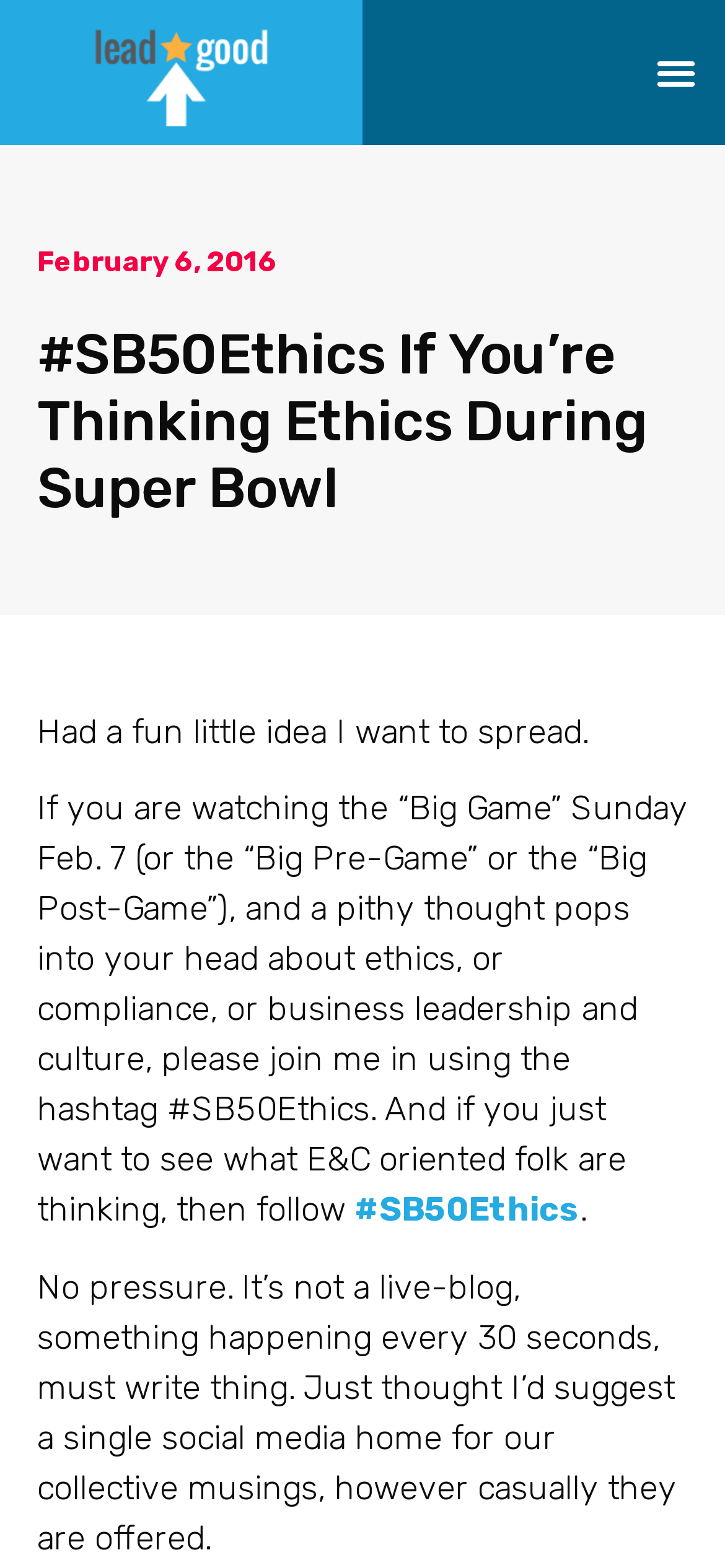Provide a brief response to the question using a single word or phrase: 
What is the purpose of the hashtag #SB50Ethics?

For ethics-related thoughts during Super Bowl